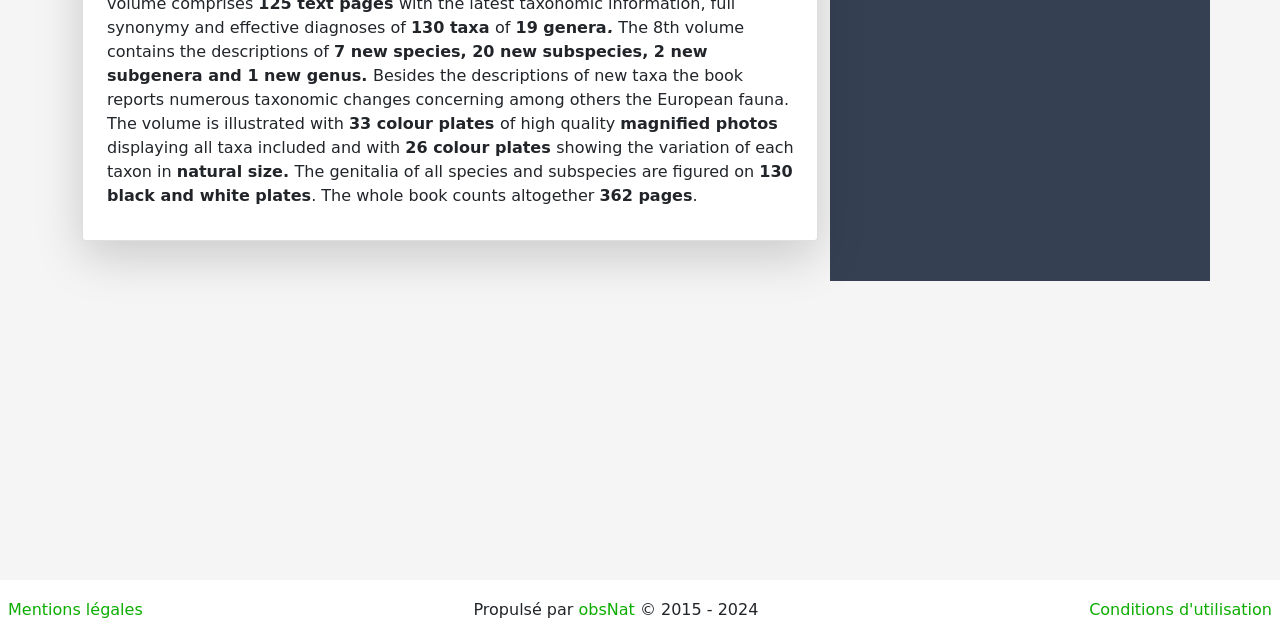Provide the bounding box coordinates for the specified HTML element described in this description: "Conditions d'utilisation". The coordinates should be four float numbers ranging from 0 to 1, in the format [left, top, right, bottom].

[0.851, 0.938, 0.994, 0.967]